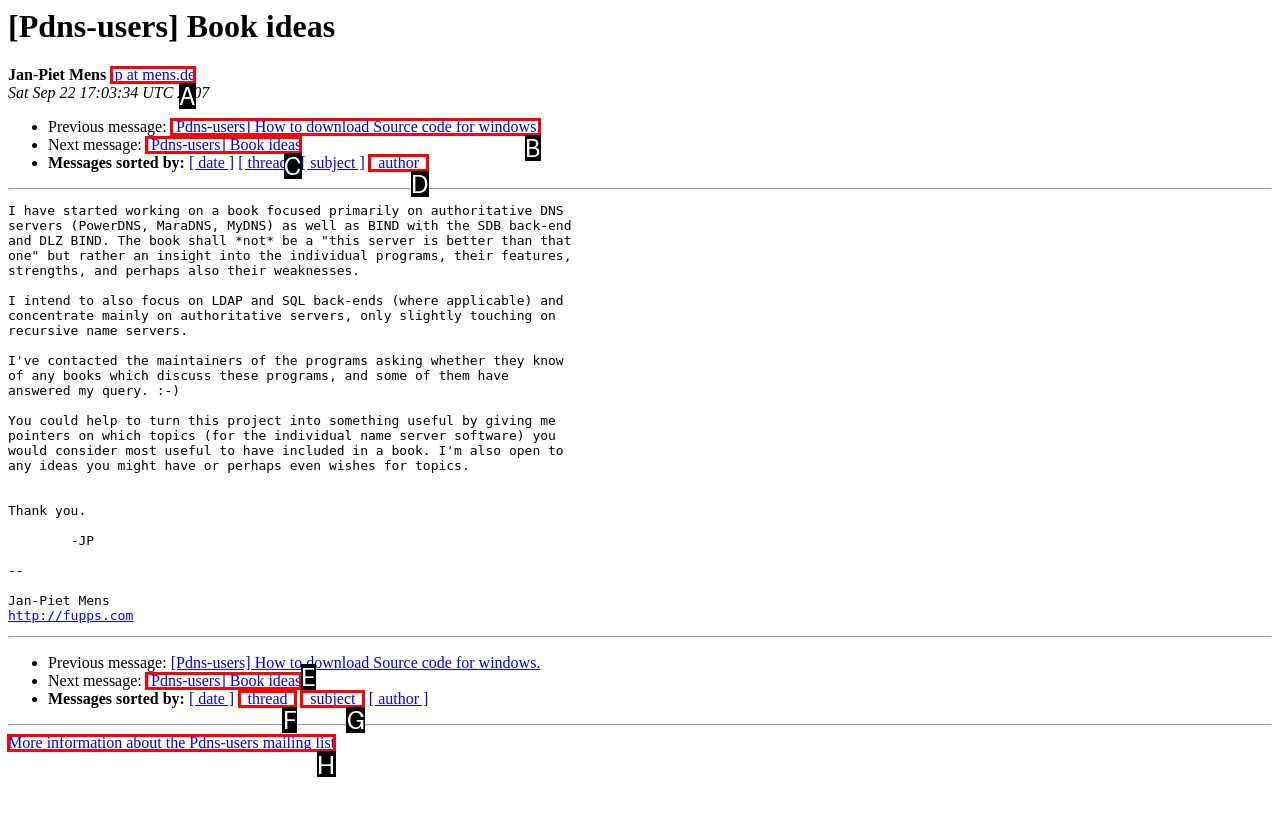Tell me the letter of the correct UI element to click for this instruction: Get more information about the Pdns-users mailing list. Answer with the letter only.

H